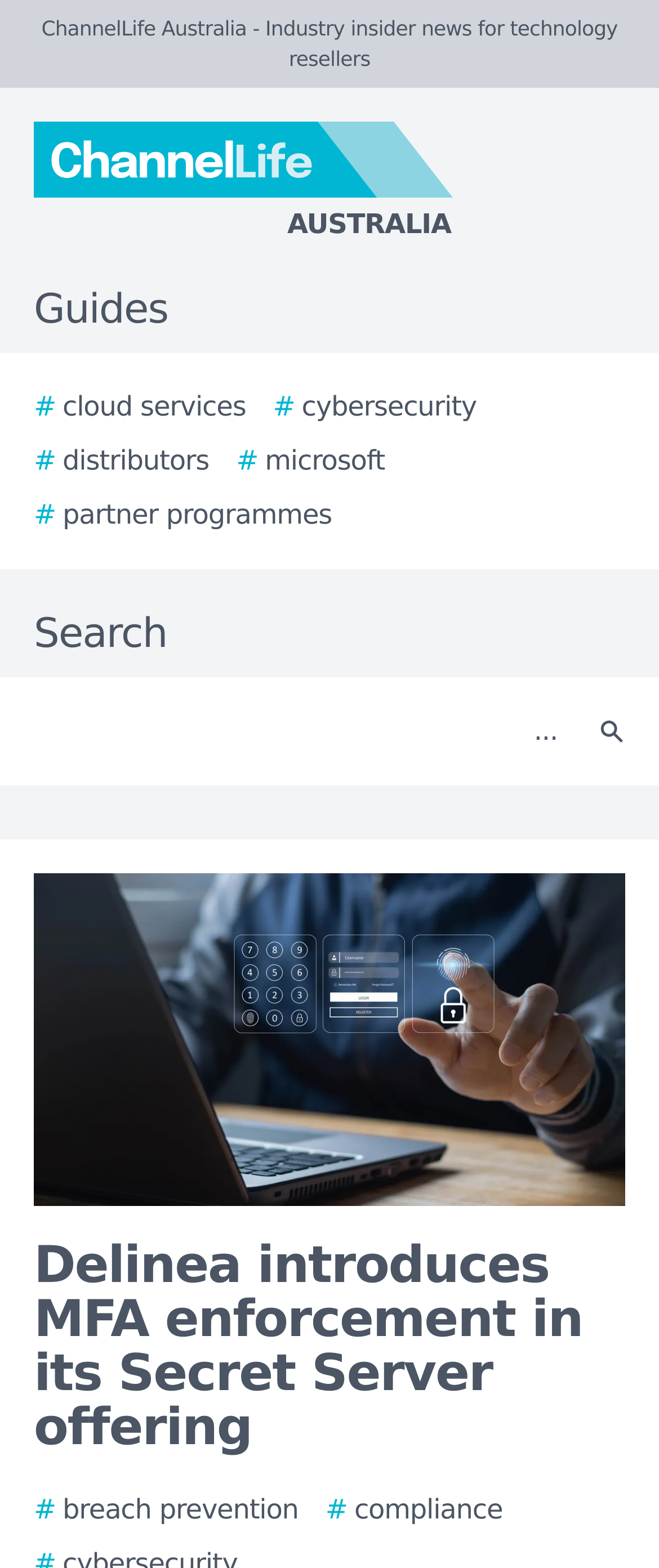Can you determine the bounding box coordinates of the area that needs to be clicked to fulfill the following instruction: "Click the ChannelLife Australia logo"?

[0.0, 0.078, 0.923, 0.156]